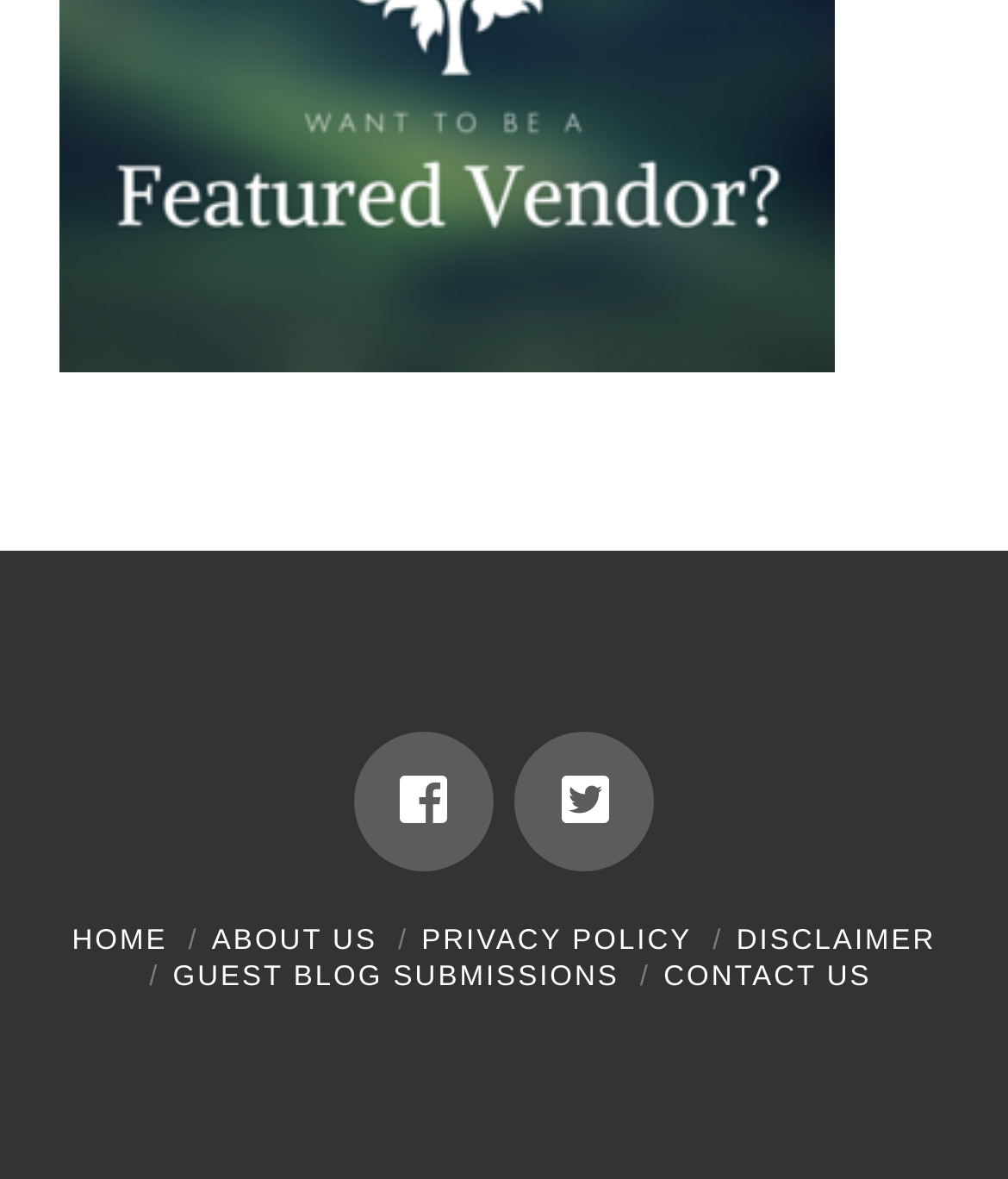How many links are there in the footer section?
Answer the question with as much detail as possible.

By analyzing the webpage, I counted a total of six links in the footer section, including social media links and main navigation links.